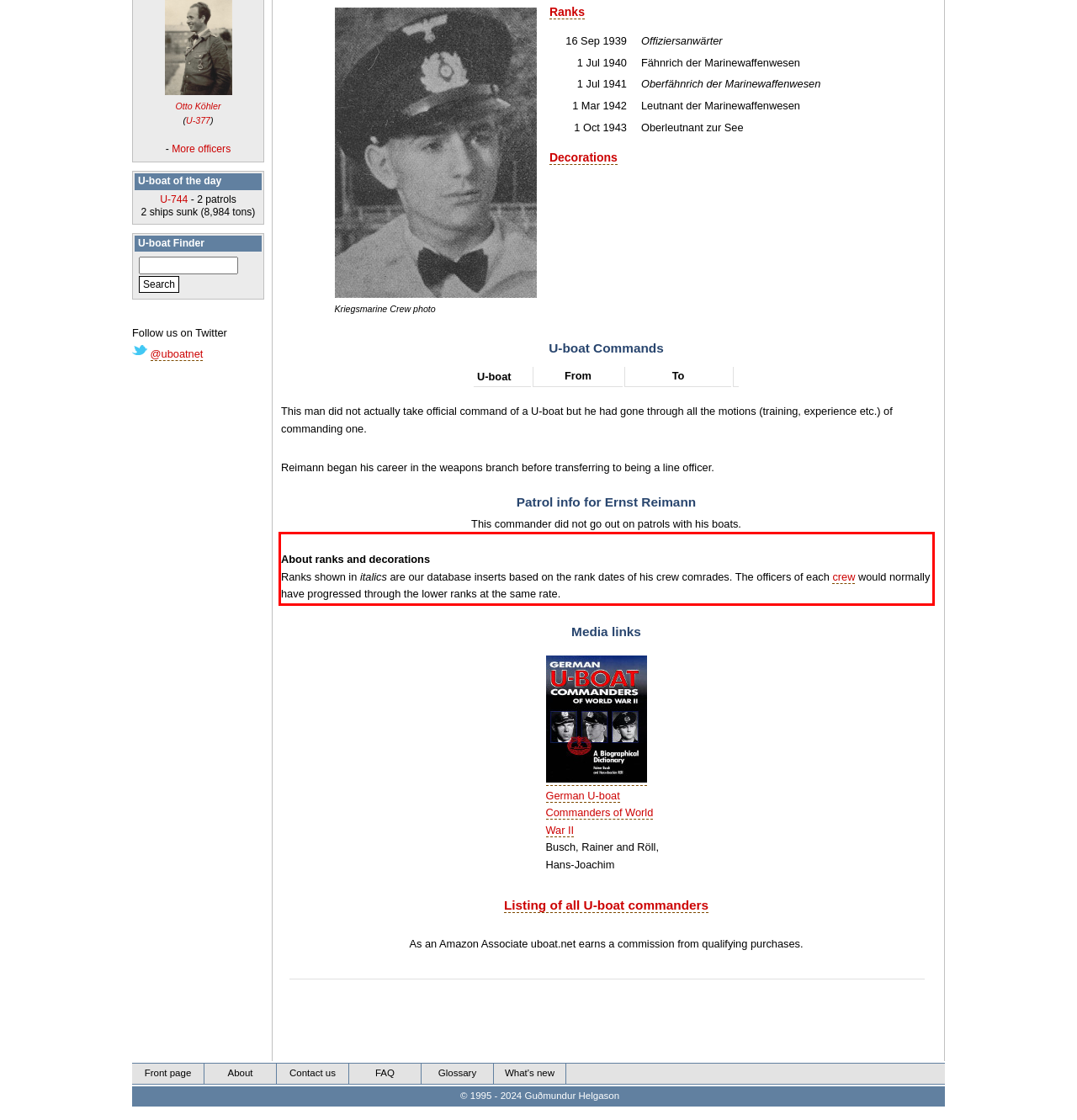Within the screenshot of the webpage, there is a red rectangle. Please recognize and generate the text content inside this red bounding box.

About ranks and decorations Ranks shown in italics are our database inserts based on the rank dates of his crew comrades. The officers of each crew would normally have progressed through the lower ranks at the same rate.